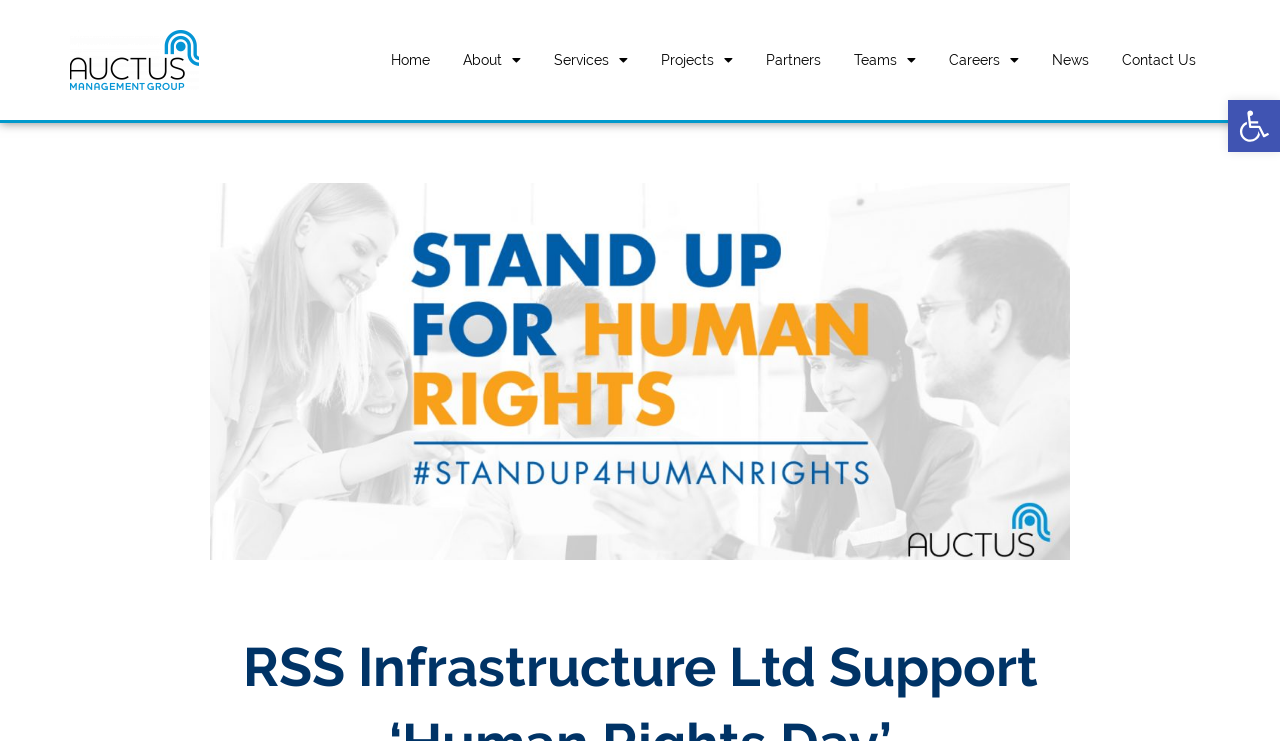Locate the bounding box coordinates of the area that needs to be clicked to fulfill the following instruction: "Open the toolbar". The coordinates should be in the format of four float numbers between 0 and 1, namely [left, top, right, bottom].

[0.959, 0.135, 1.0, 0.205]